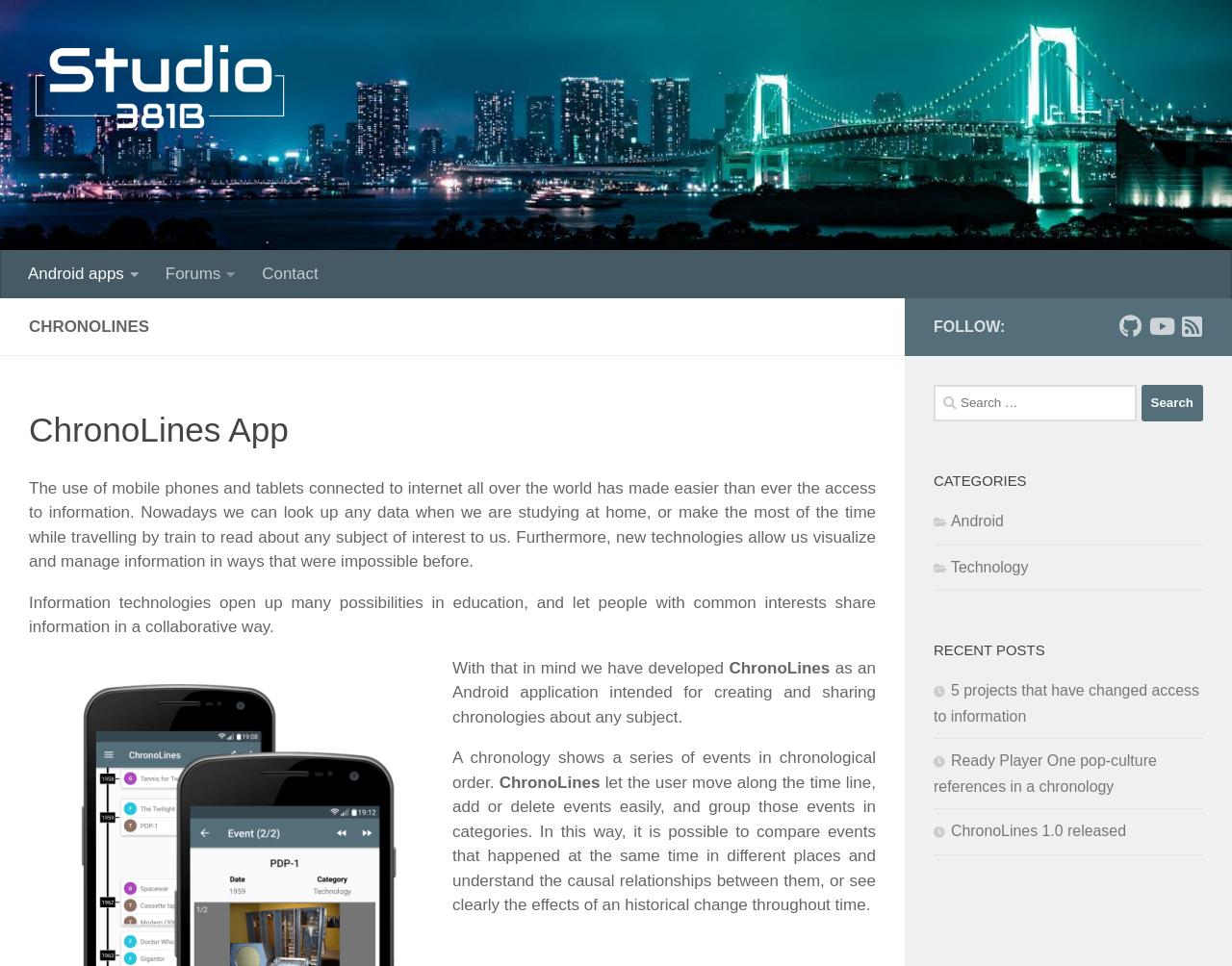Please specify the bounding box coordinates of the clickable section necessary to execute the following command: "View 'Android apps' page".

[0.012, 0.259, 0.123, 0.308]